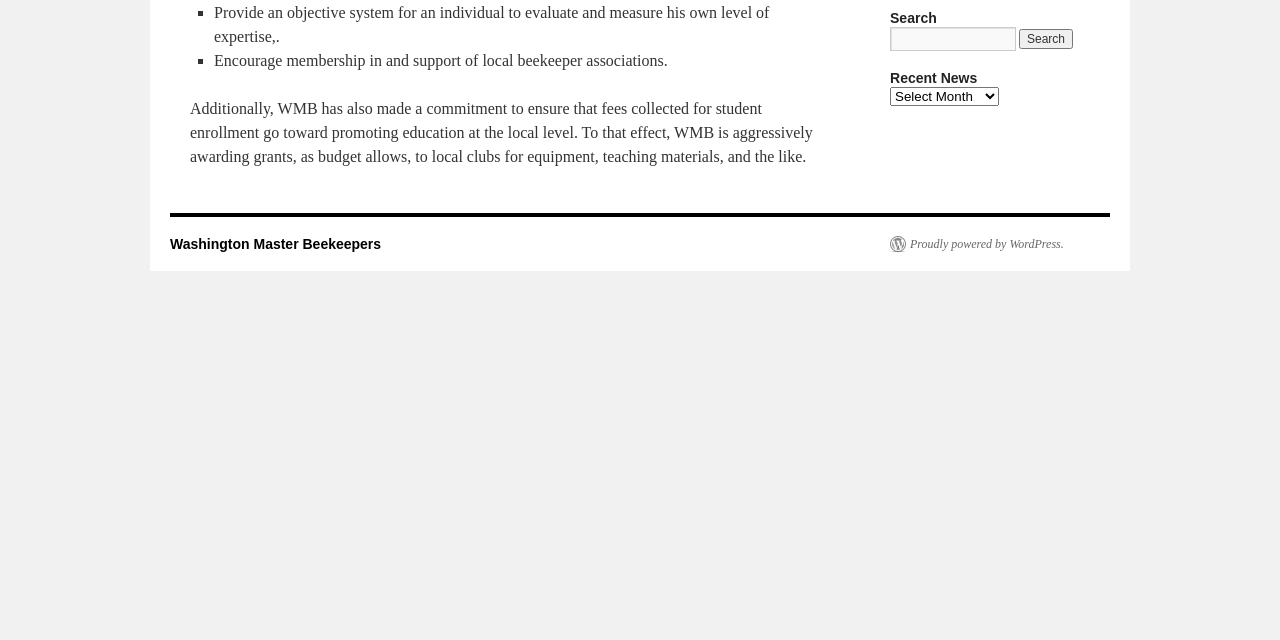Show the bounding box coordinates for the HTML element as described: "value="Search"".

[0.796, 0.045, 0.838, 0.077]